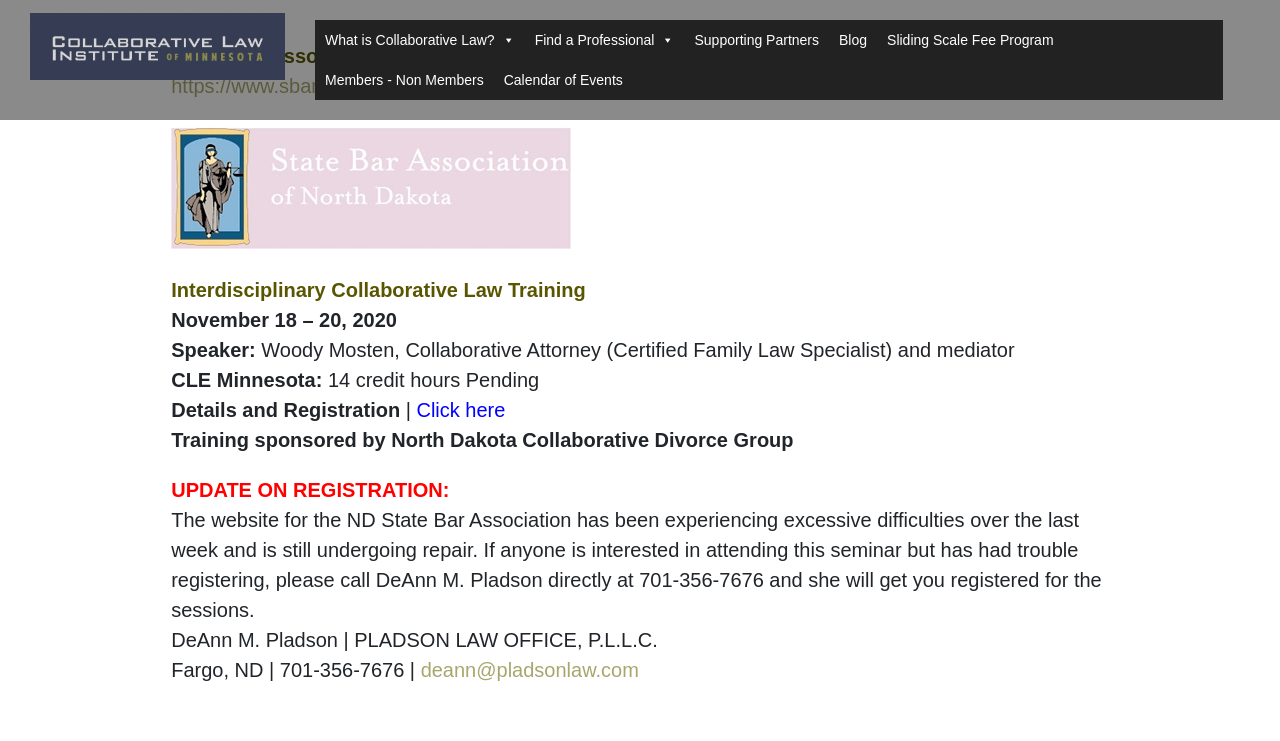Please identify the bounding box coordinates of the area I need to click to accomplish the following instruction: "Click the 'Find a Professional' link".

[0.41, 0.027, 0.535, 0.081]